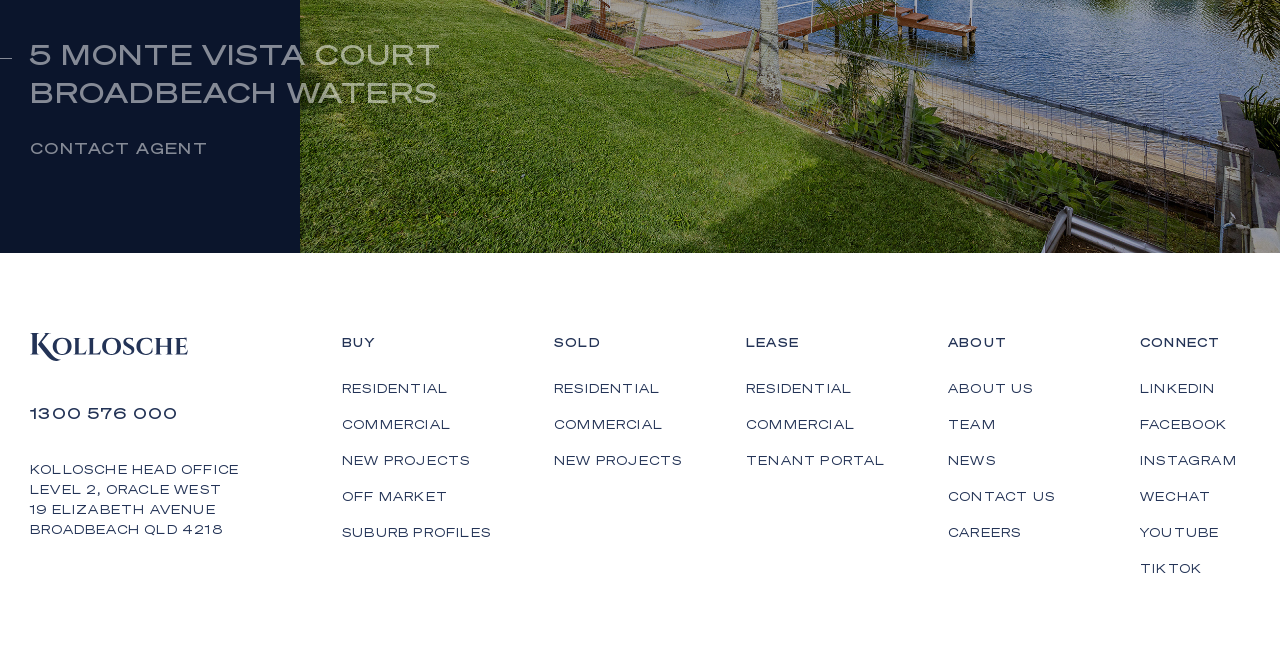How many social media platforms are listed under 'CONNECT'?
Please give a detailed and elaborate explanation in response to the question.

I found the answer by looking at the links under the 'CONNECT' heading. There are six links: 'LINKEDIN', 'FACEBOOK', 'INSTAGRAM', 'WECHAT', 'YOUTUBE', and 'TIKTOK', which indicate the six social media platforms listed.